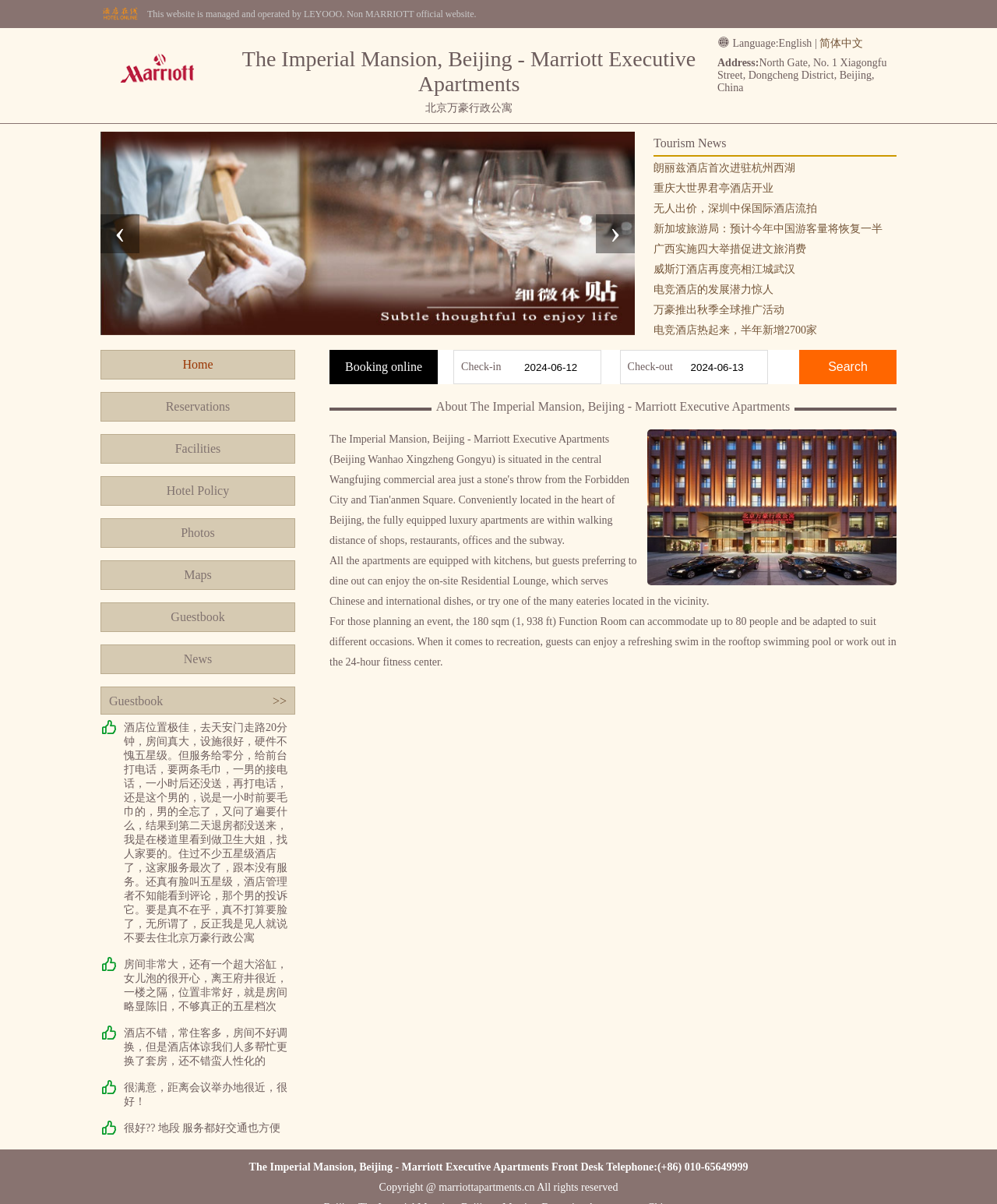What facilities are available in the hotel?
Offer a detailed and full explanation in response to the question.

According to the webpage, the hotel provides a rooftop swimming pool and a 24-hour fitness center, which are mentioned in the description of the hotel's facilities.